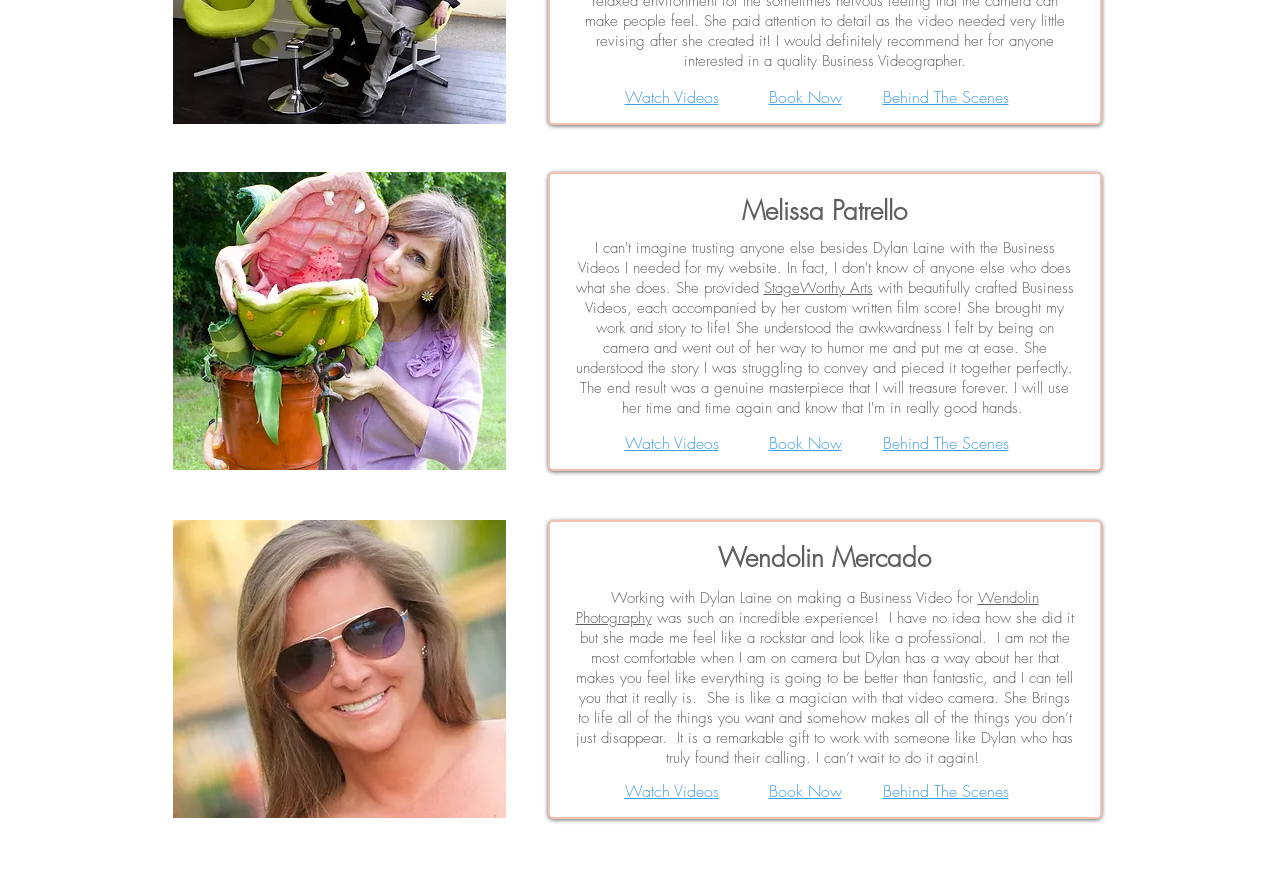What is the name of the person who made the video?
Use the image to give a comprehensive and detailed response to the question.

I found the text 'Working with Dylan Laine on making a Business Video for...' which suggests that Dylan Laine is the person who made the video.